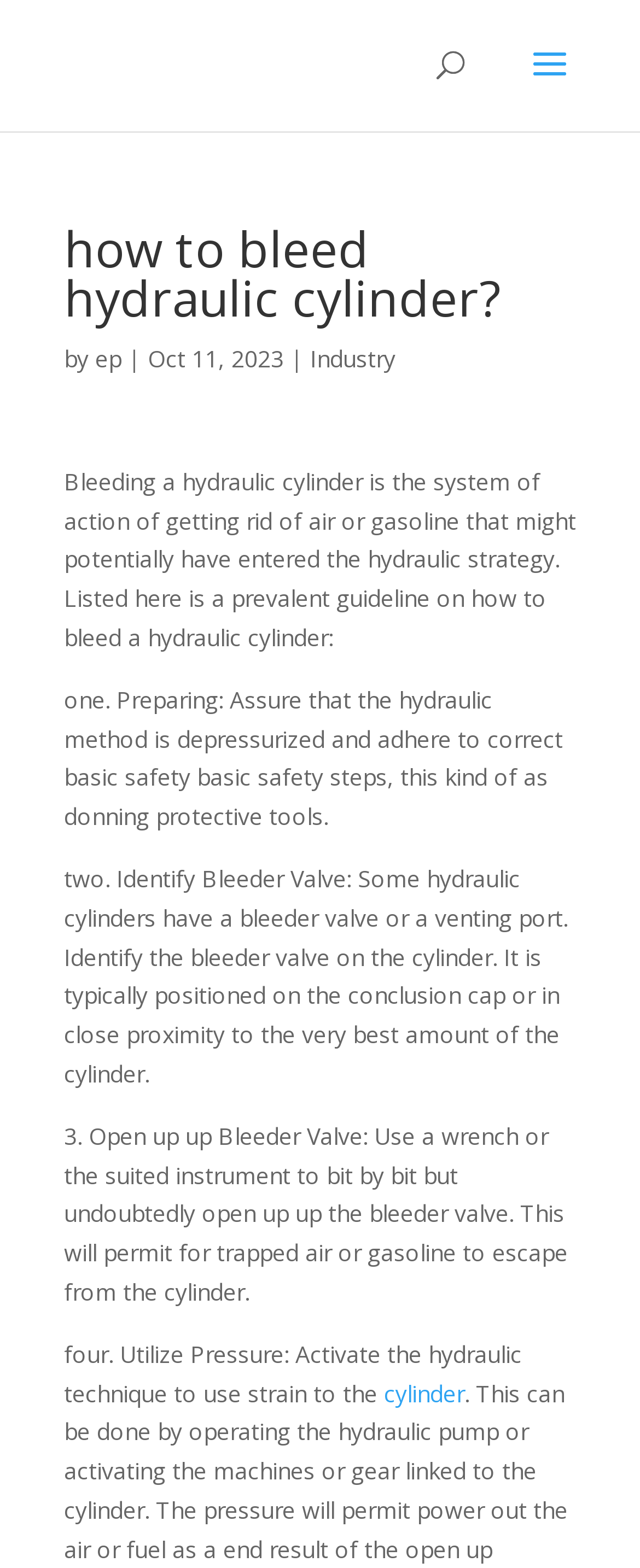Determine the main text heading of the webpage and provide its content.

how to bleed hydraulic cylinder?